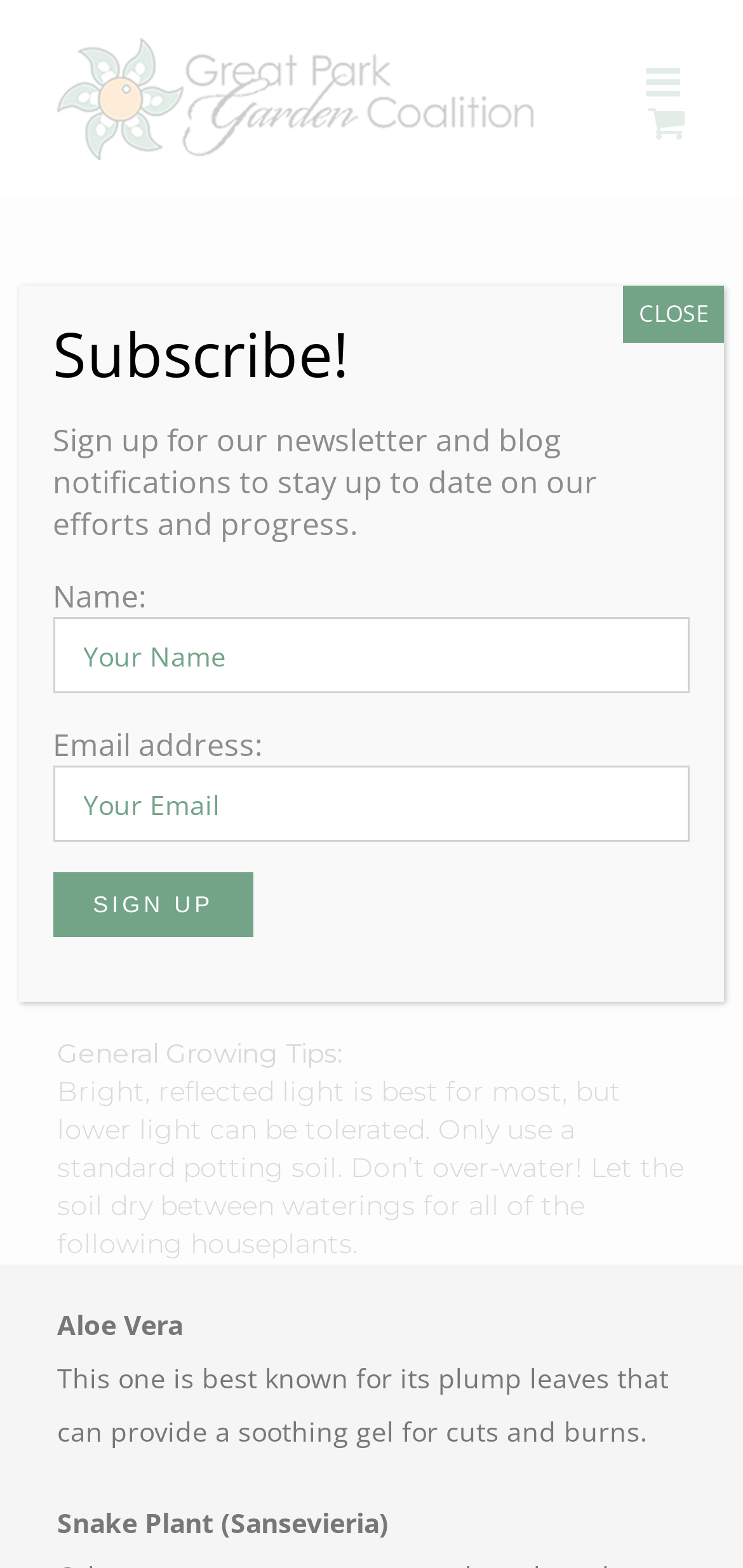Return the bounding box coordinates of the UI element that corresponds to this description: "CLOSE". The coordinates must be given as four float numbers in the range of 0 and 1, [left, top, right, bottom].

[0.839, 0.182, 0.975, 0.219]